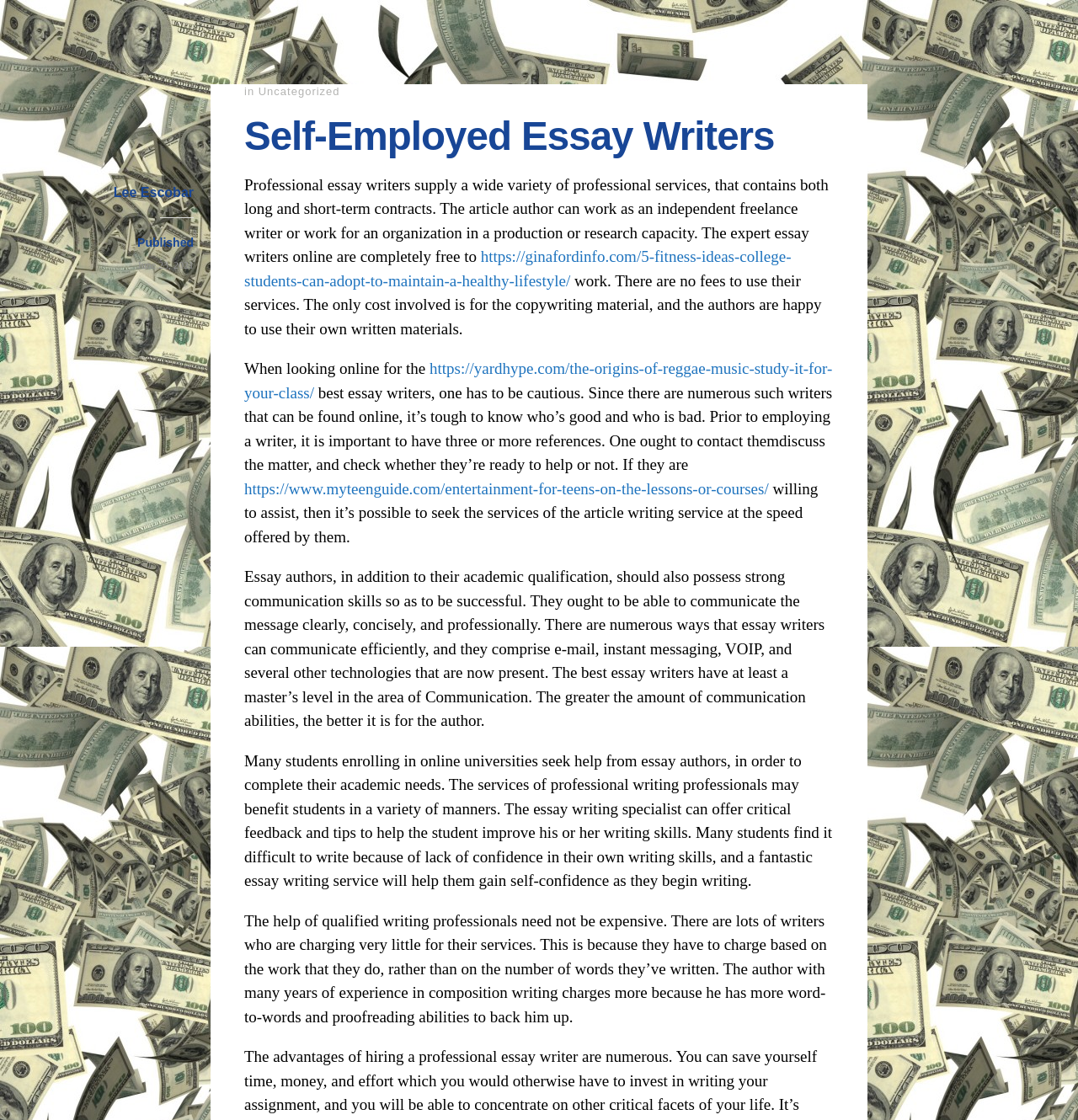What is the category of the article?
Please answer the question with a detailed and comprehensive explanation.

The category of the article is Uncategorized, which can be found in the heading element with the text 'in Uncategorized' and also in the link element with the same text.